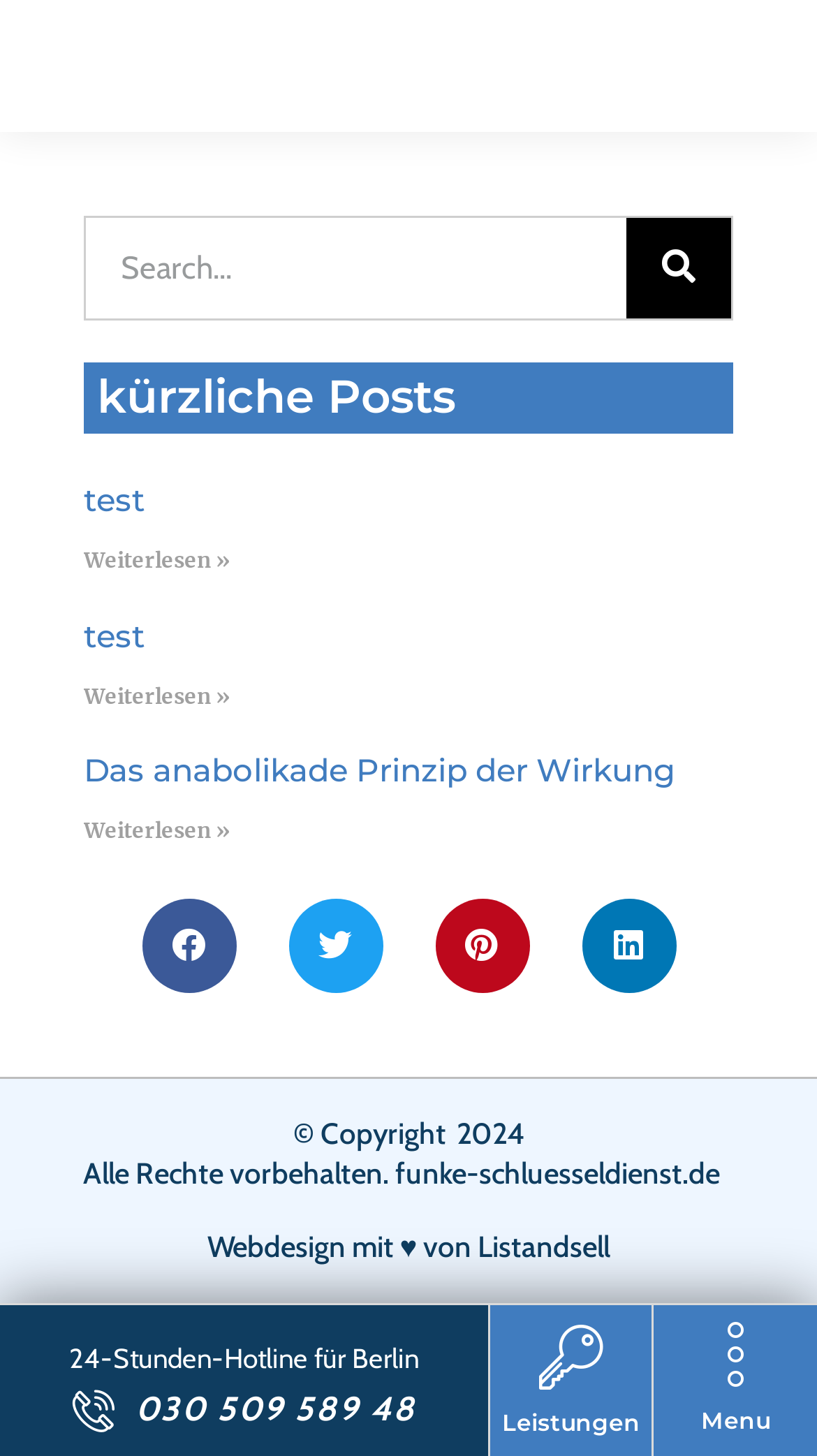Give the bounding box coordinates for this UI element: "Weiterlesen »". The coordinates should be four float numbers between 0 and 1, arranged as [left, top, right, bottom].

[0.103, 0.376, 0.282, 0.395]